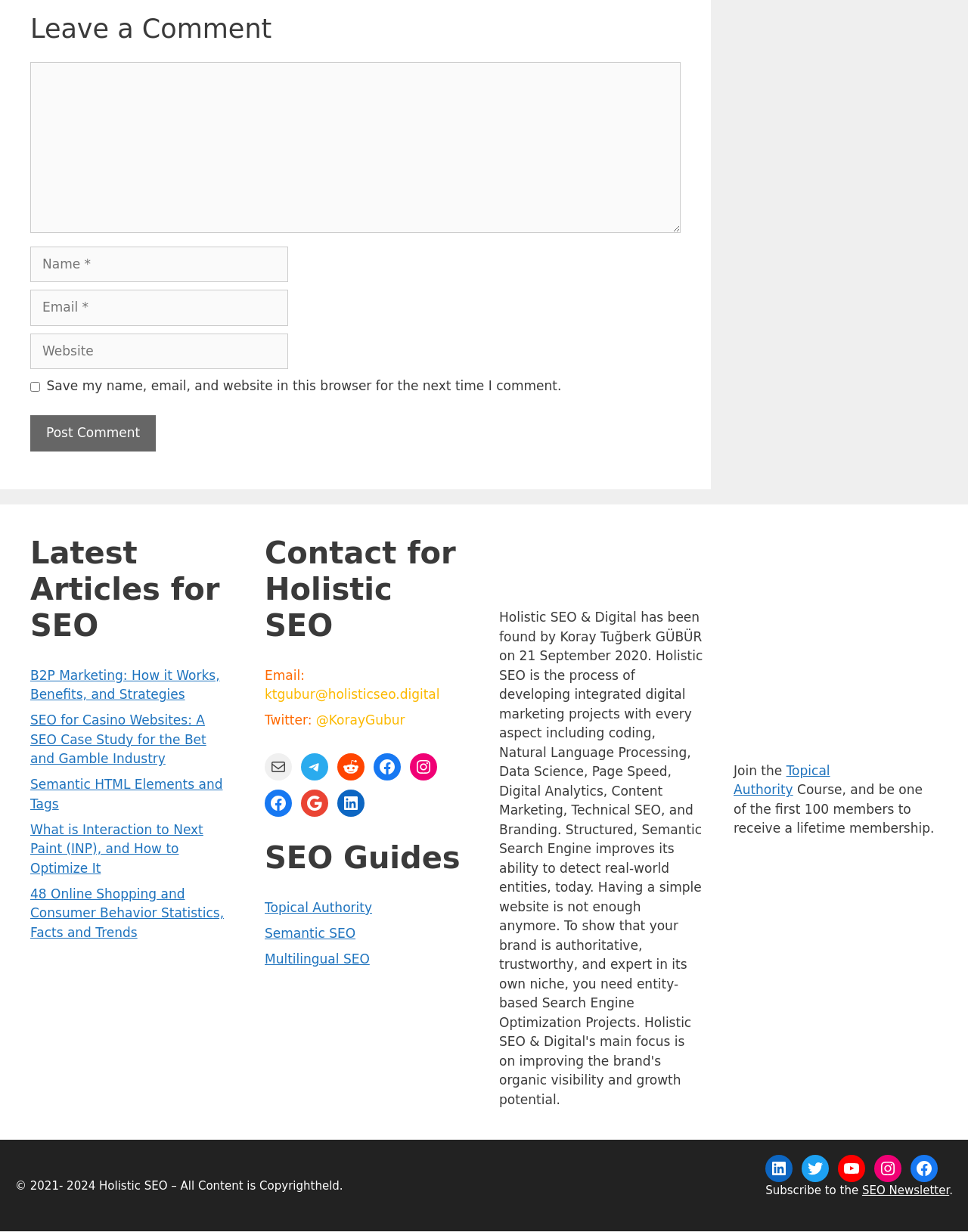Find the bounding box coordinates of the element to click in order to complete the given instruction: "Leave a comment."

[0.031, 0.051, 0.703, 0.189]